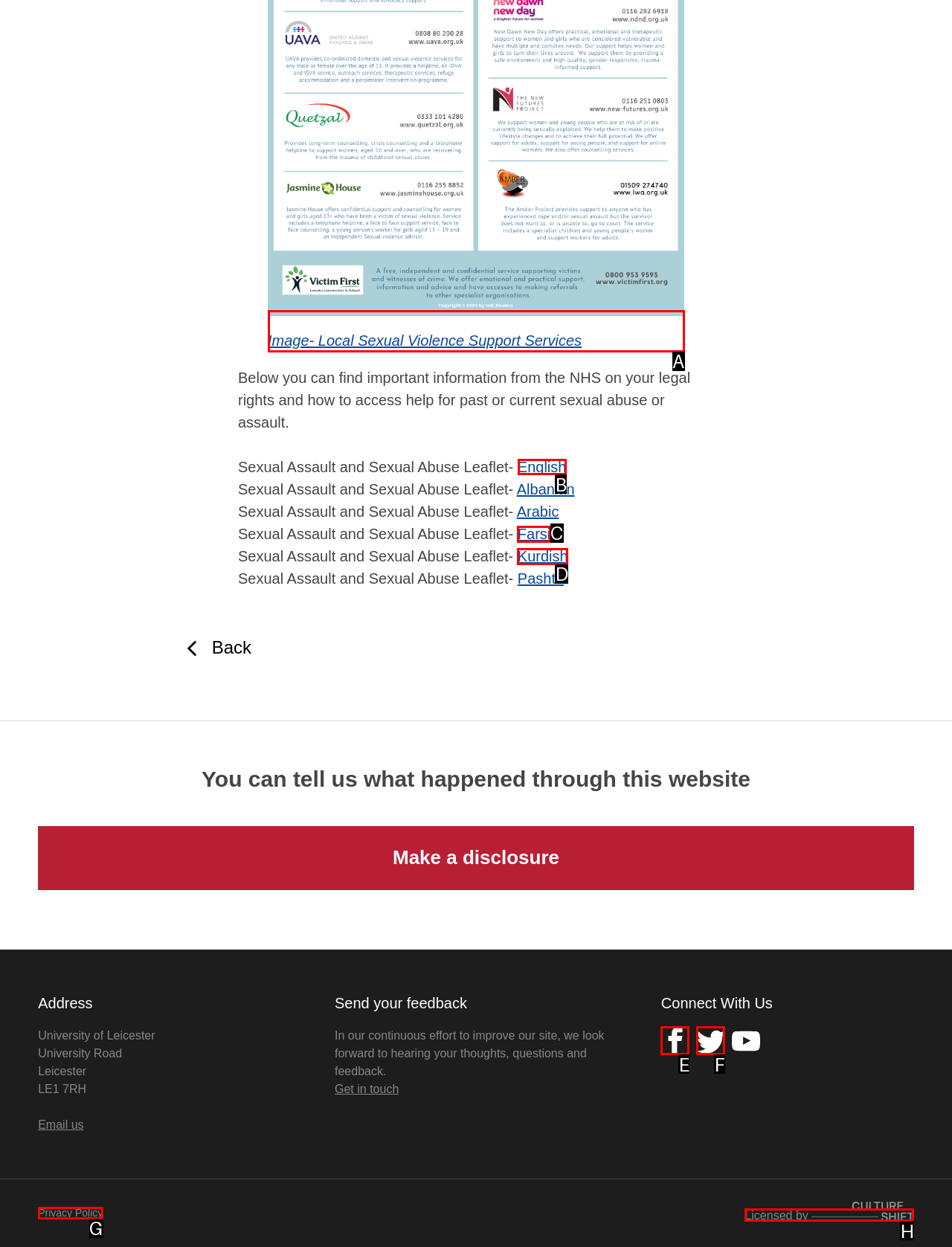Identify the correct UI element to click on to achieve the following task: Download the Sexual Assault and Sexual Abuse Leaflet in English Respond with the corresponding letter from the given choices.

B